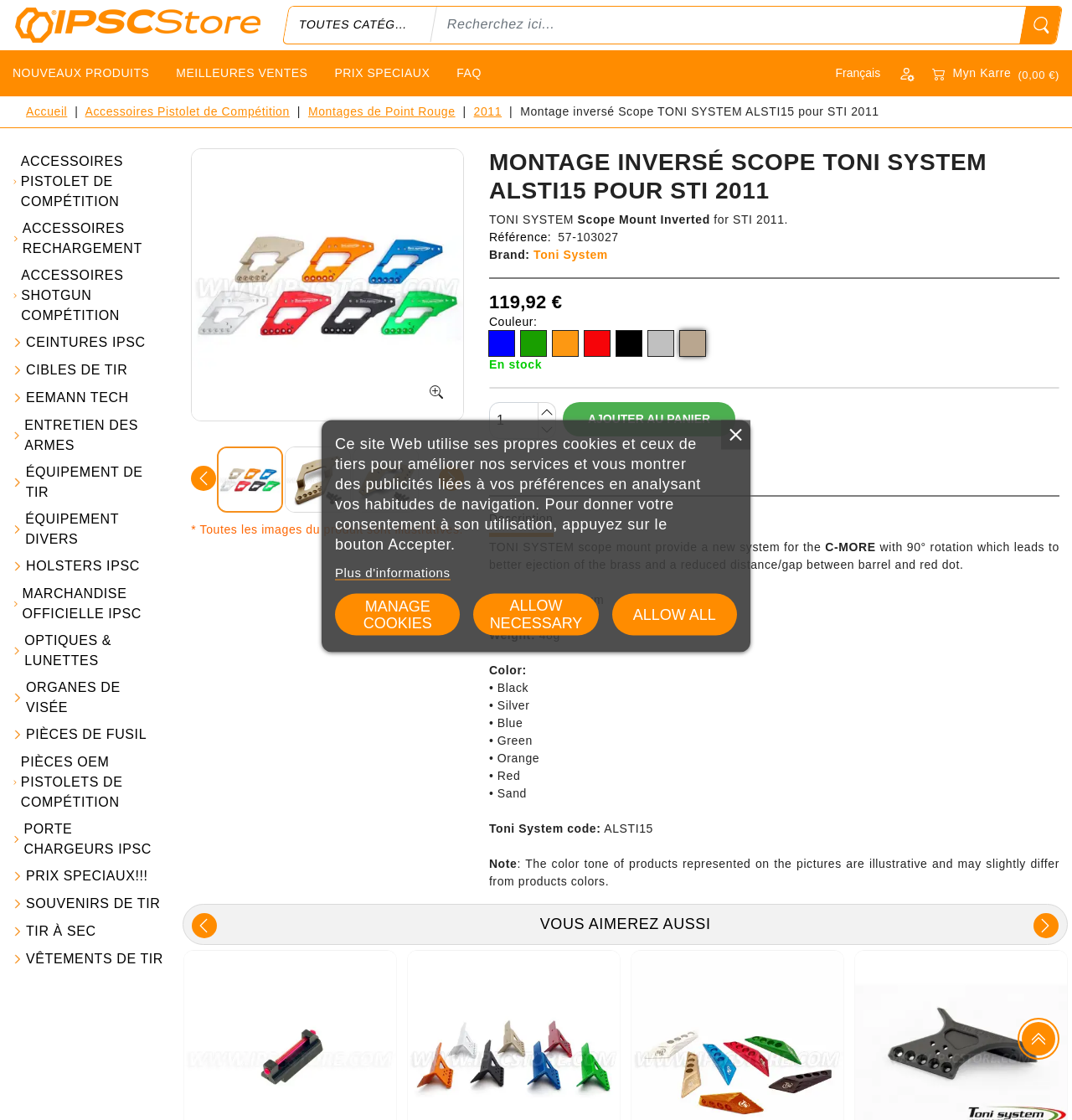What is the reference number of the product?
Answer the question based on the image using a single word or a brief phrase.

57-103027